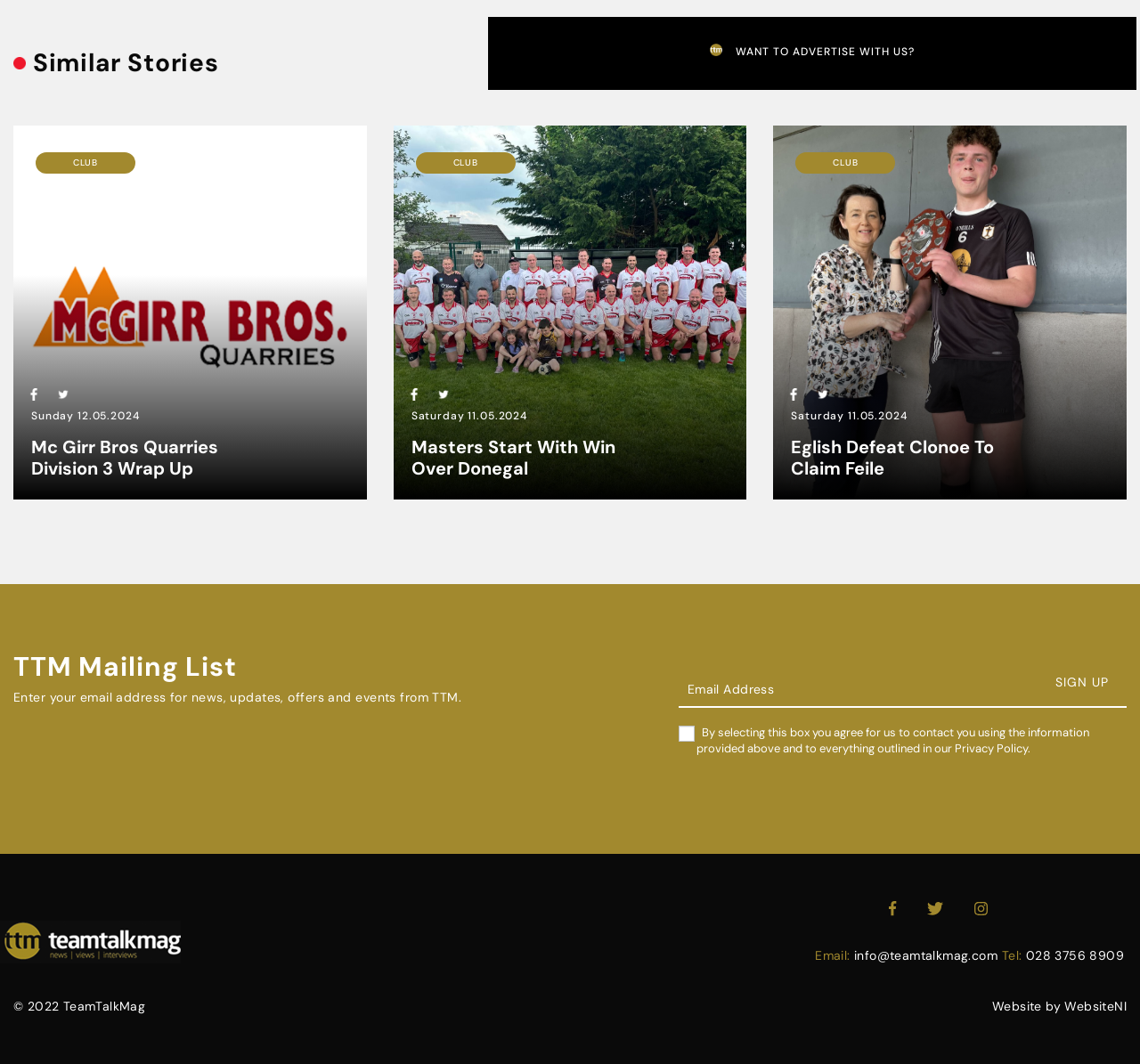Can you show the bounding box coordinates of the region to click on to complete the task described in the instruction: "Sign up for the newsletter"?

[0.595, 0.632, 0.988, 0.74]